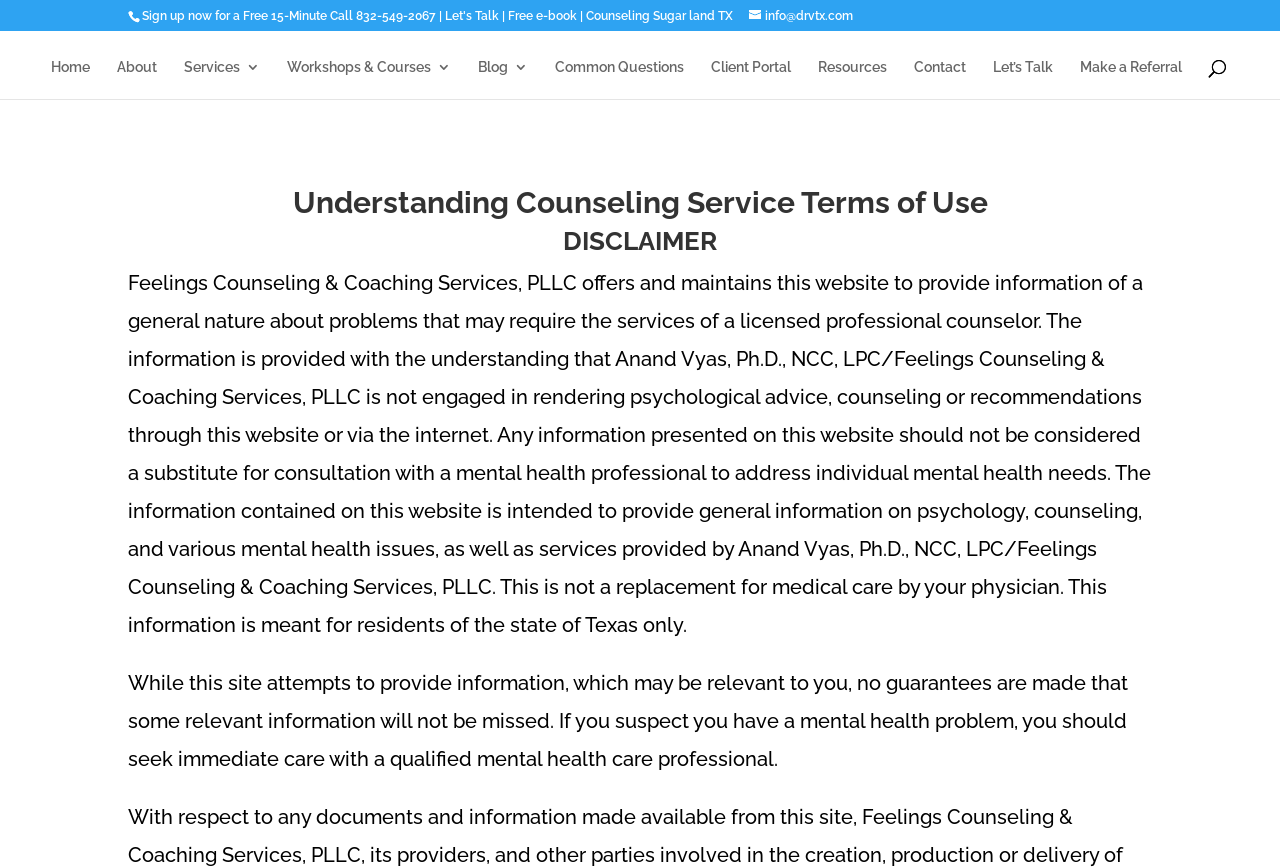Respond with a single word or phrase to the following question: What is the purpose of this website?

To provide information on counseling services